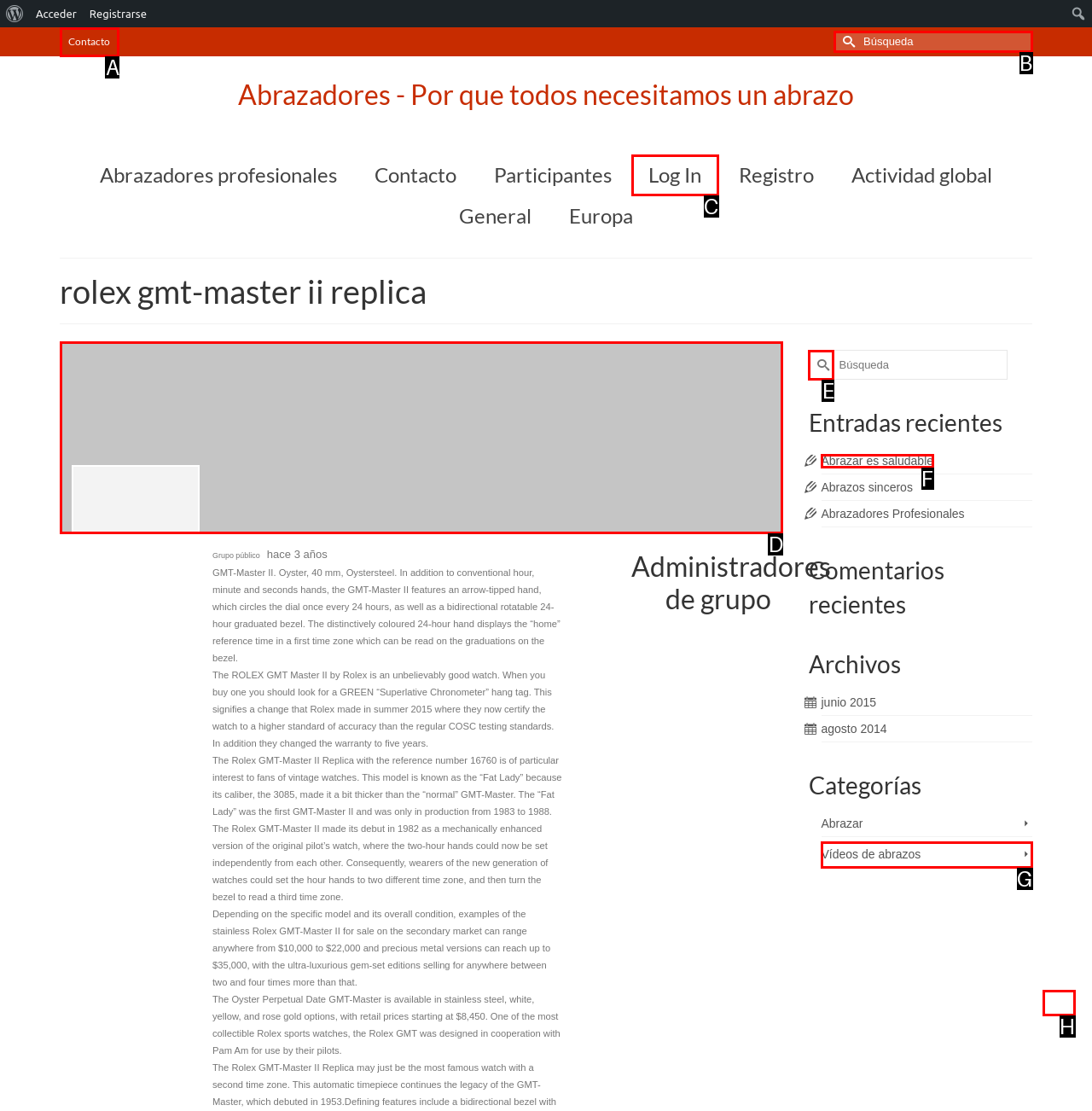Select the letter of the UI element that matches this task: Click on Contacto
Provide the answer as the letter of the correct choice.

A